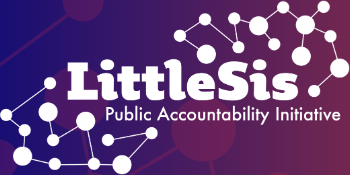What does the network of abstract shapes symbolize? Please answer the question using a single word or phrase based on the image.

Transparency